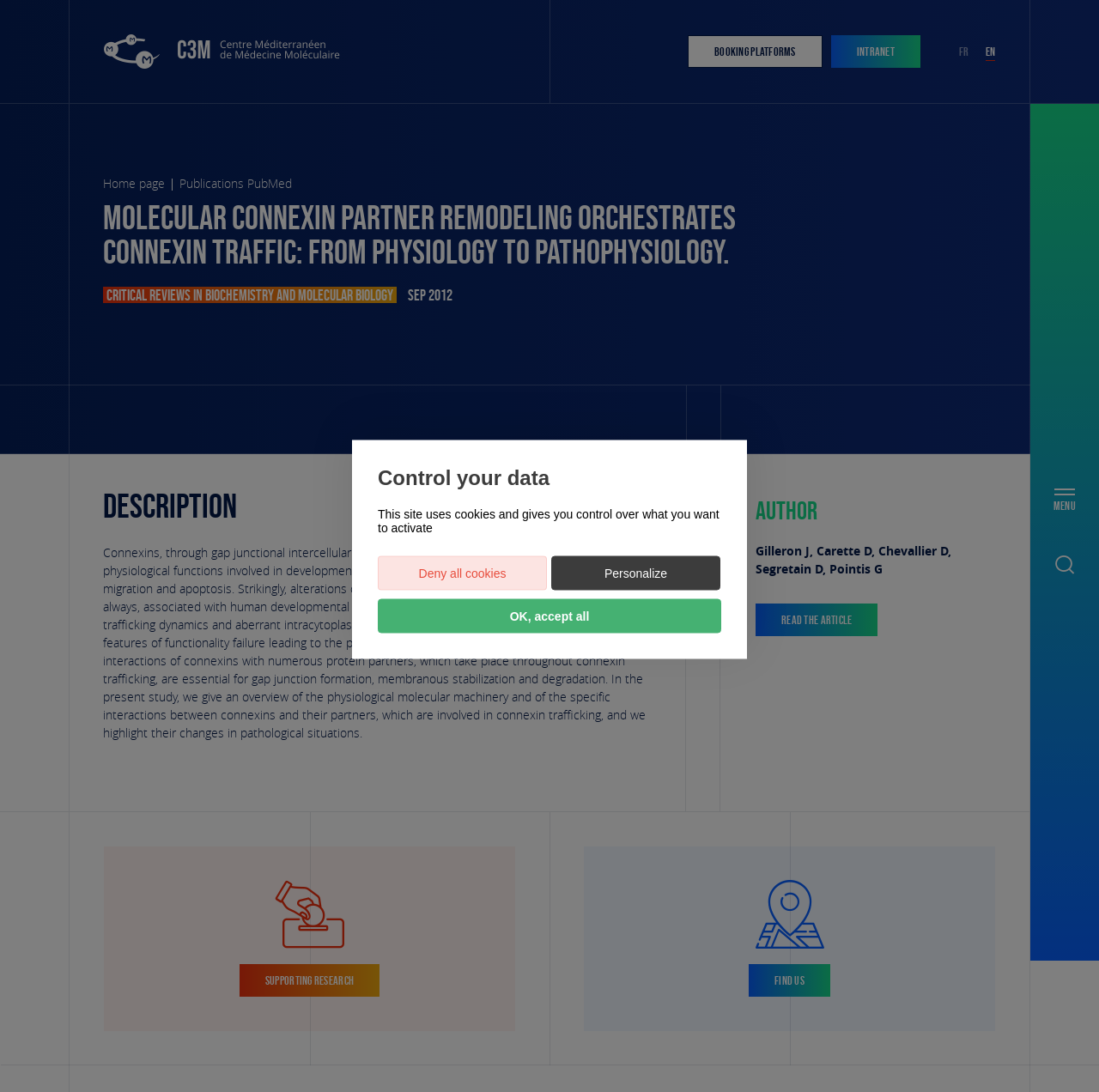Who are the authors of the article?
Using the image, give a concise answer in the form of a single word or short phrase.

Gilleron J, Carette D, Chevallier D, Segretain D, Pointis G